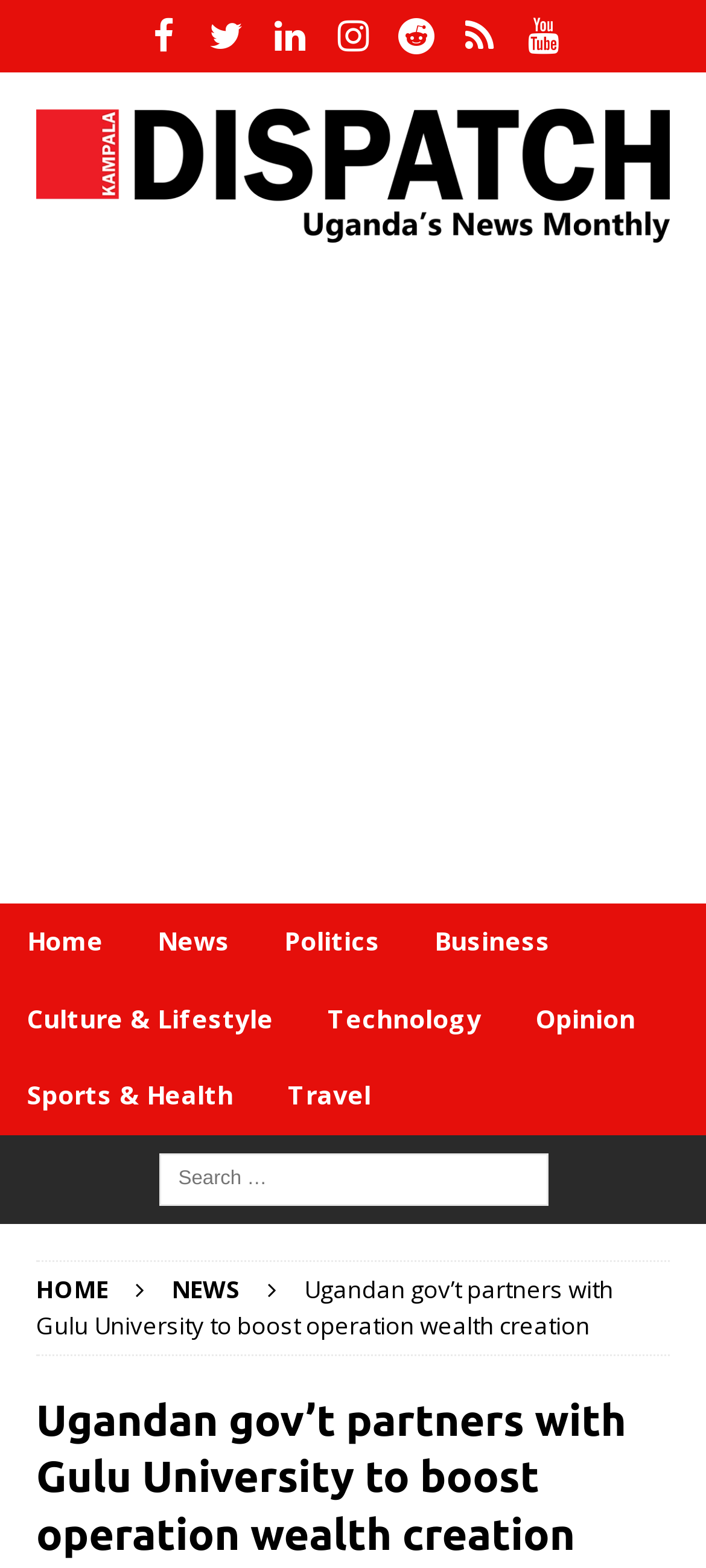Determine the bounding box coordinates of the region to click in order to accomplish the following instruction: "Search for news". Provide the coordinates as four float numbers between 0 and 1, specifically [left, top, right, bottom].

[0.224, 0.735, 0.776, 0.769]